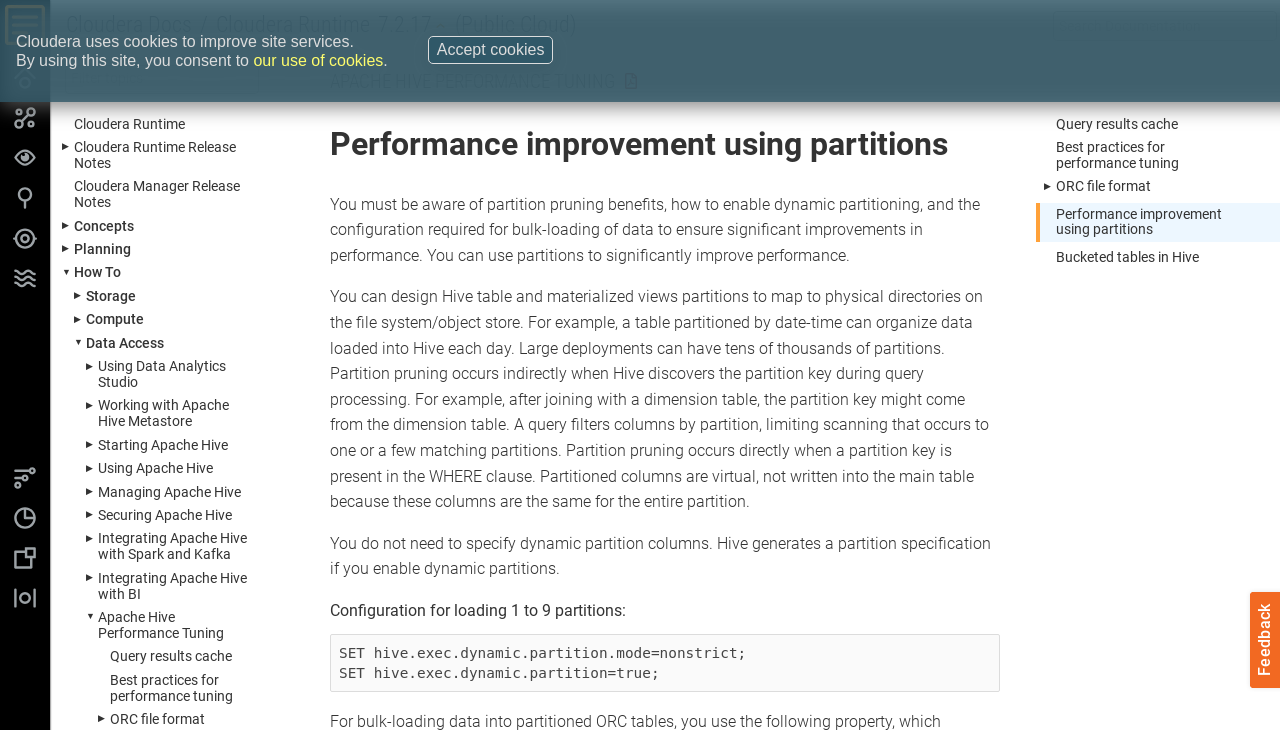What is the name of the documentation?
Answer the question with a detailed explanation, including all necessary information.

I found the name of the documentation by looking at the image with the alt text 'Cloudera Documentation' located at the top left corner of the webpage.